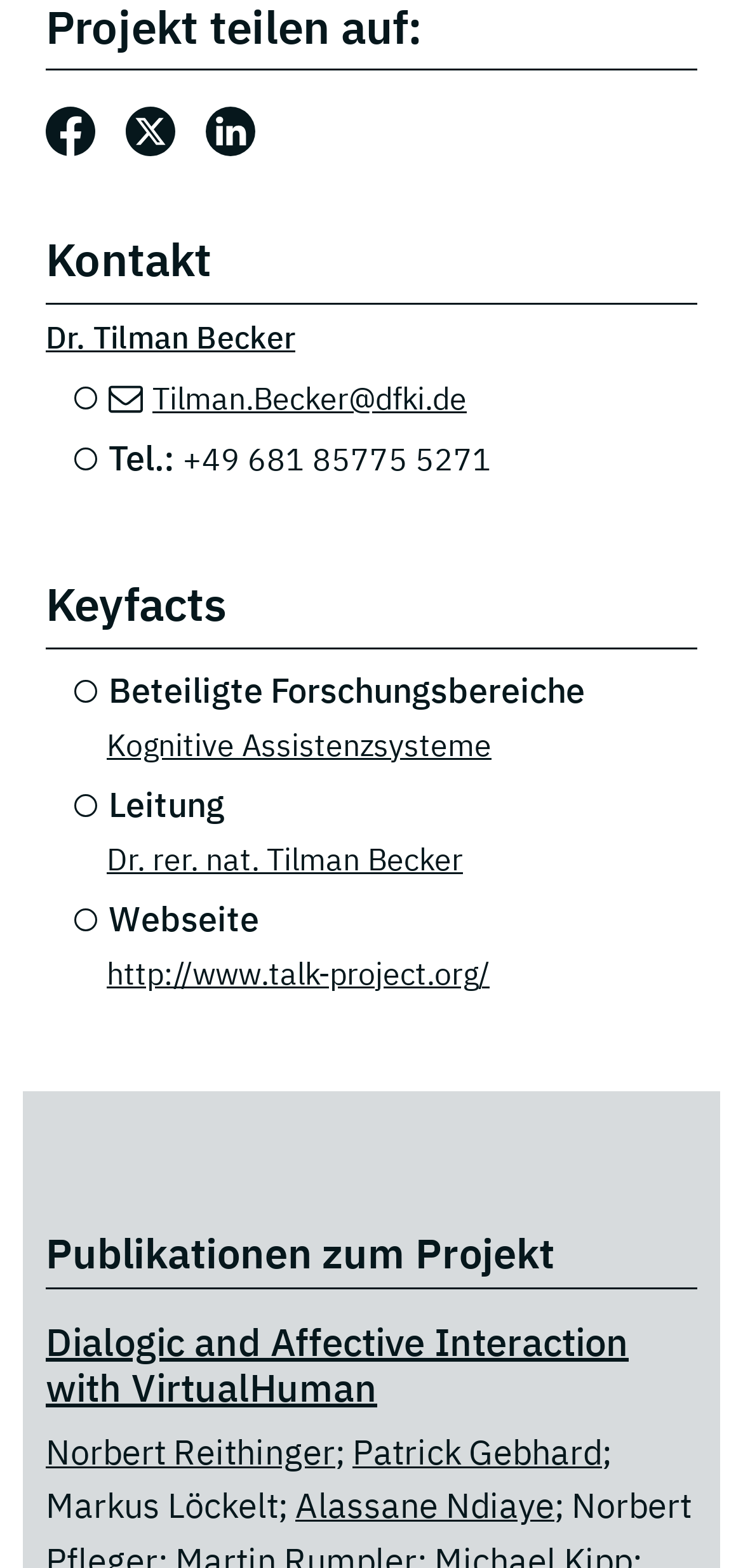What is the website of the project?
Relying on the image, give a concise answer in one word or a brief phrase.

http://www.talk-project.org/